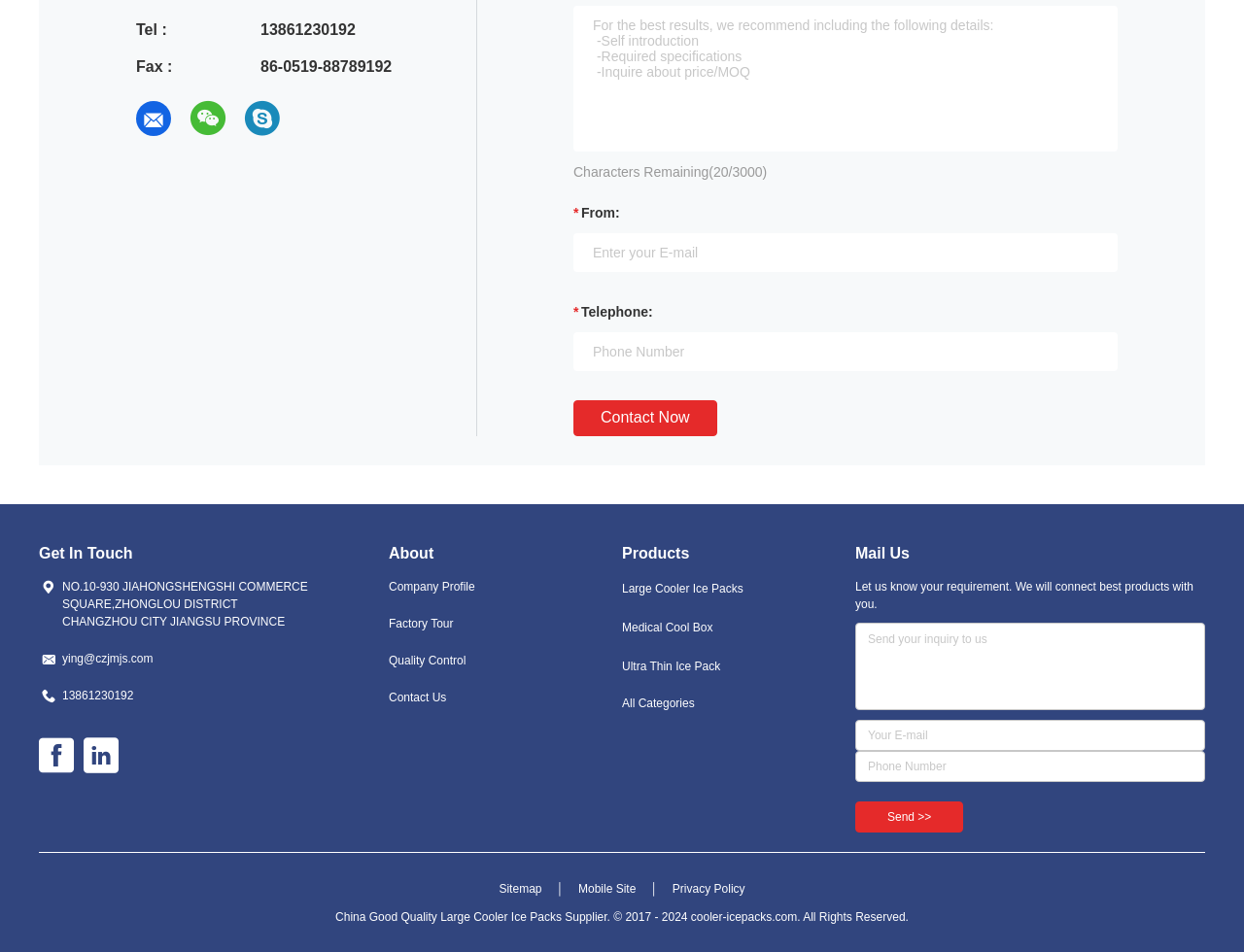Locate the bounding box of the UI element with the following description: "parent_node: Send >> placeholder="Phone Number"".

[0.688, 0.789, 0.969, 0.821]